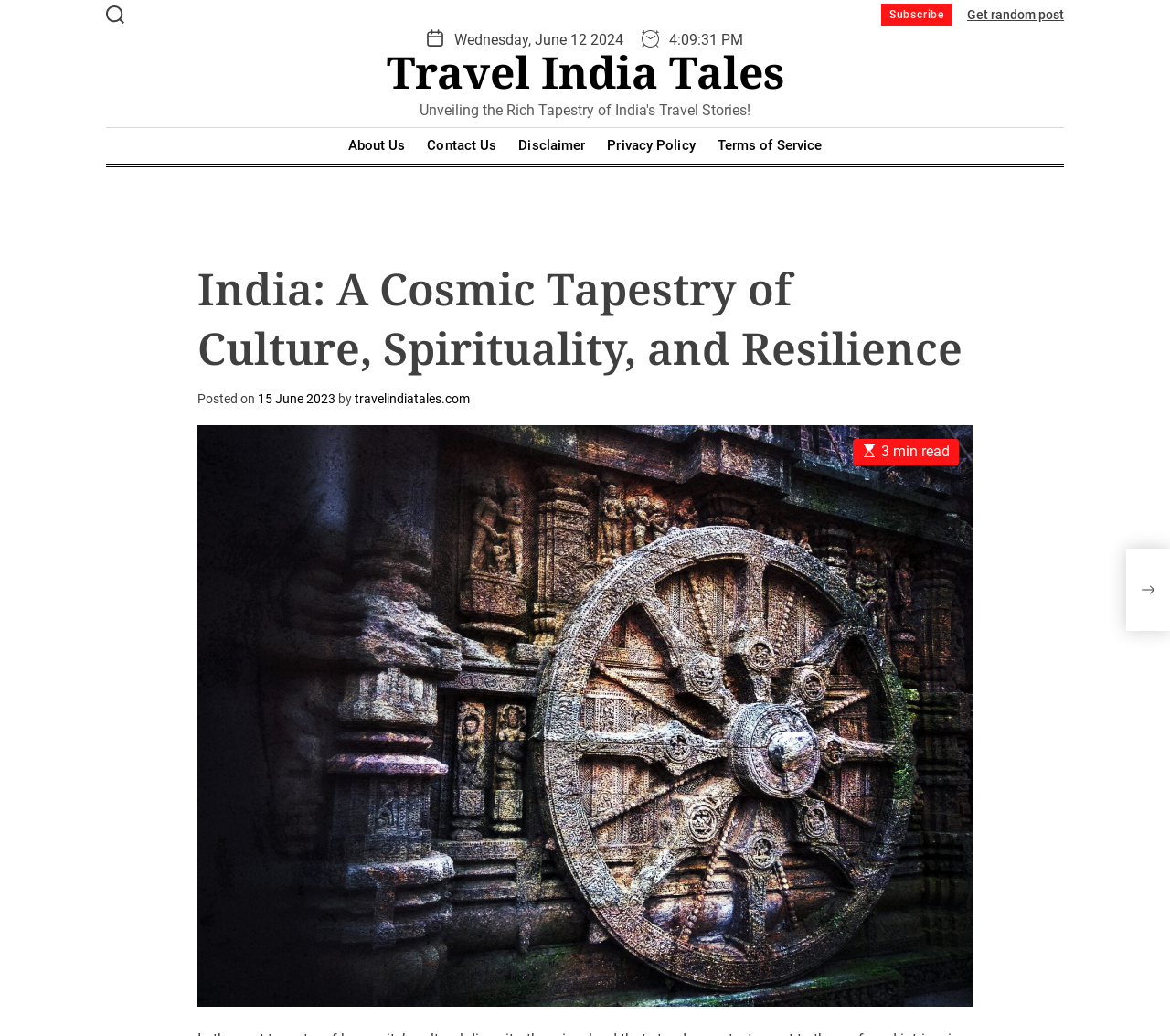Please provide the bounding box coordinates for the element that needs to be clicked to perform the instruction: "Subscribe to the newsletter". The coordinates must consist of four float numbers between 0 and 1, formatted as [left, top, right, bottom].

[0.753, 0.004, 0.814, 0.025]